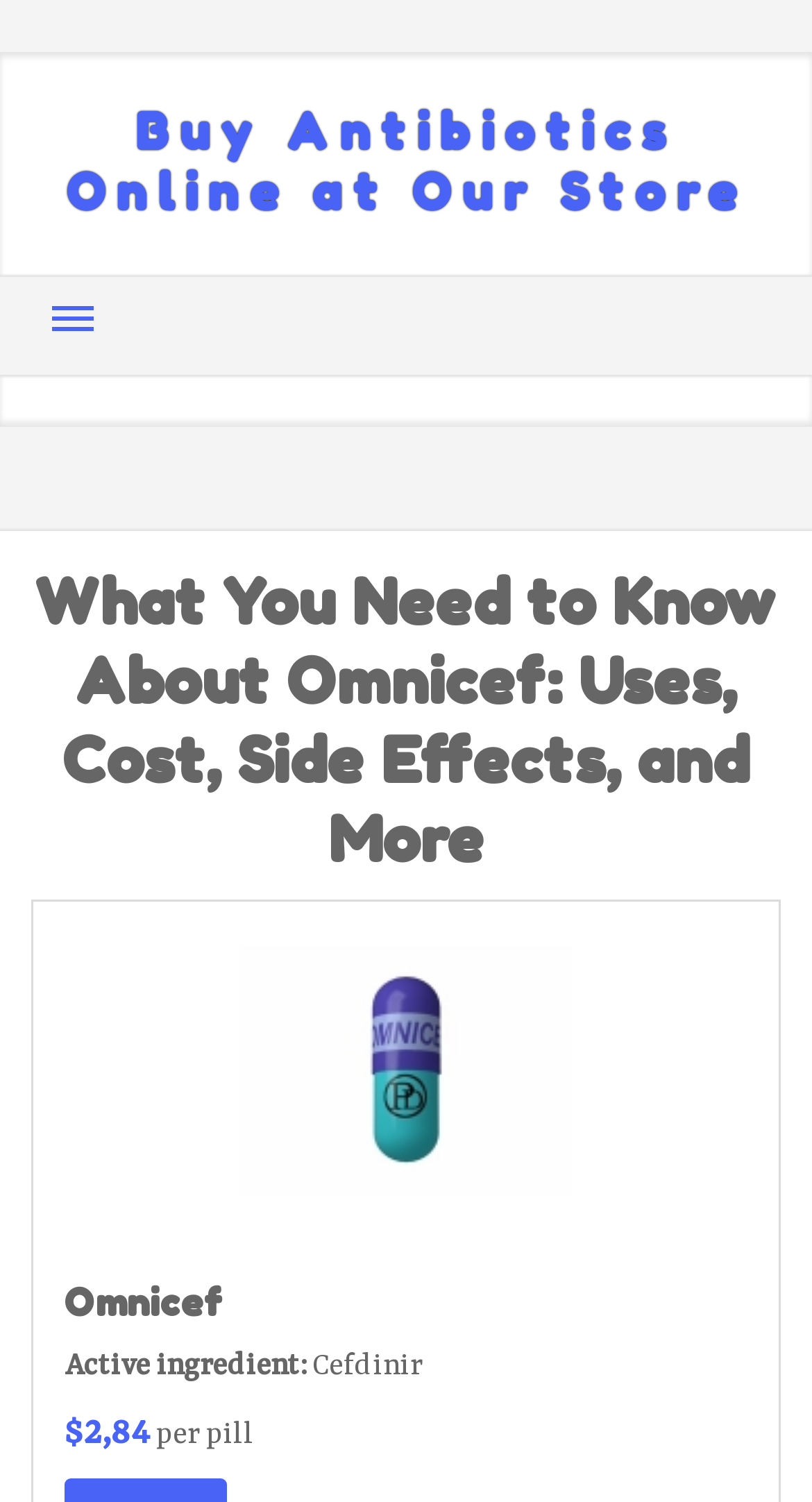Please give a succinct answer to the question in one word or phrase:
What is the purpose of the link 'Buy Antibiotics Online at Our Store'?

To buy antibiotics online